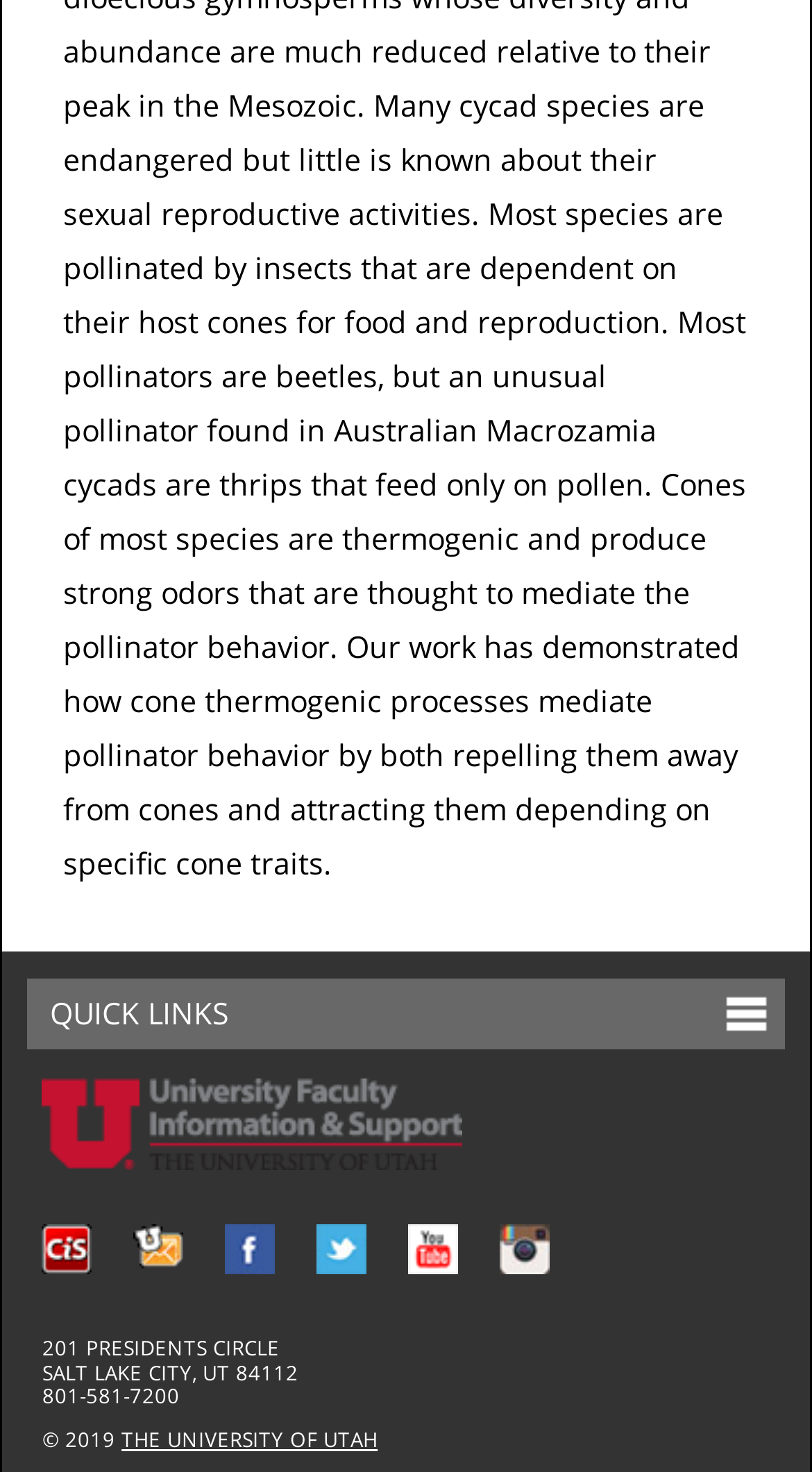Given the description of the UI element: "instagram", predict the bounding box coordinates in the form of [left, top, right, bottom], with each value being a float between 0 and 1.

[0.616, 0.832, 0.678, 0.866]